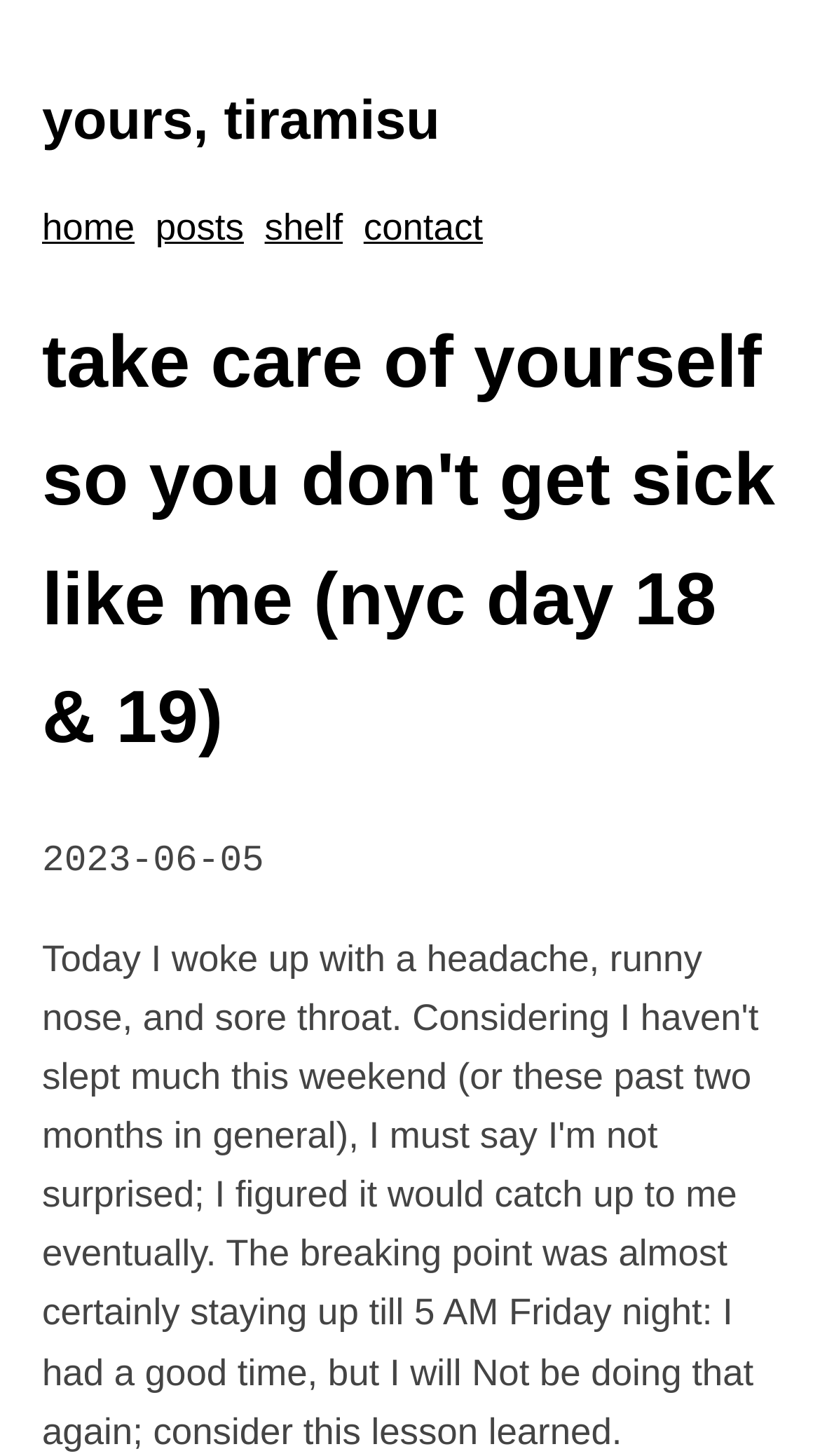Answer the question using only one word or a concise phrase: How many navigation links are there?

4